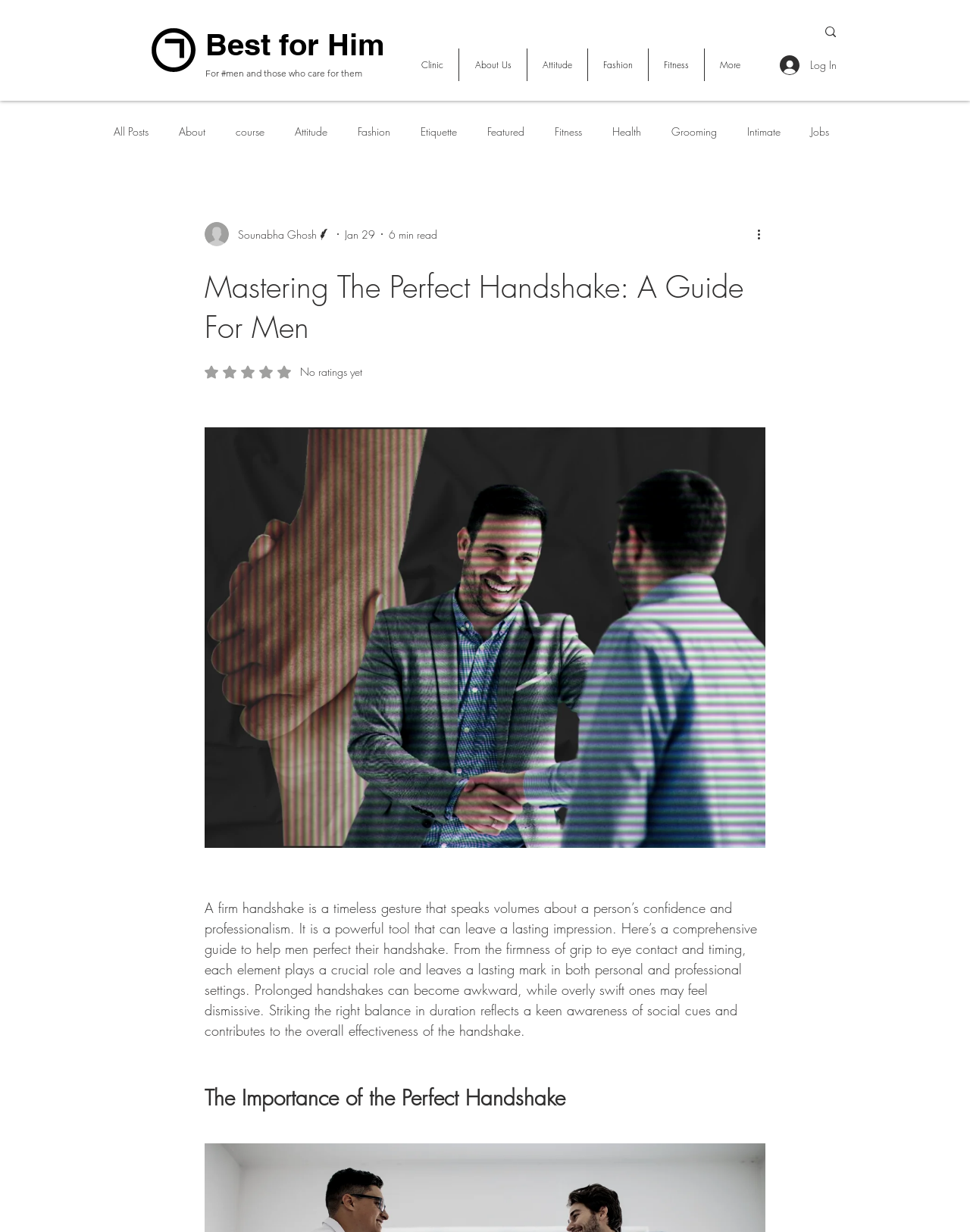Find and indicate the bounding box coordinates of the region you should select to follow the given instruction: "Search for something".

[0.721, 0.014, 0.806, 0.038]